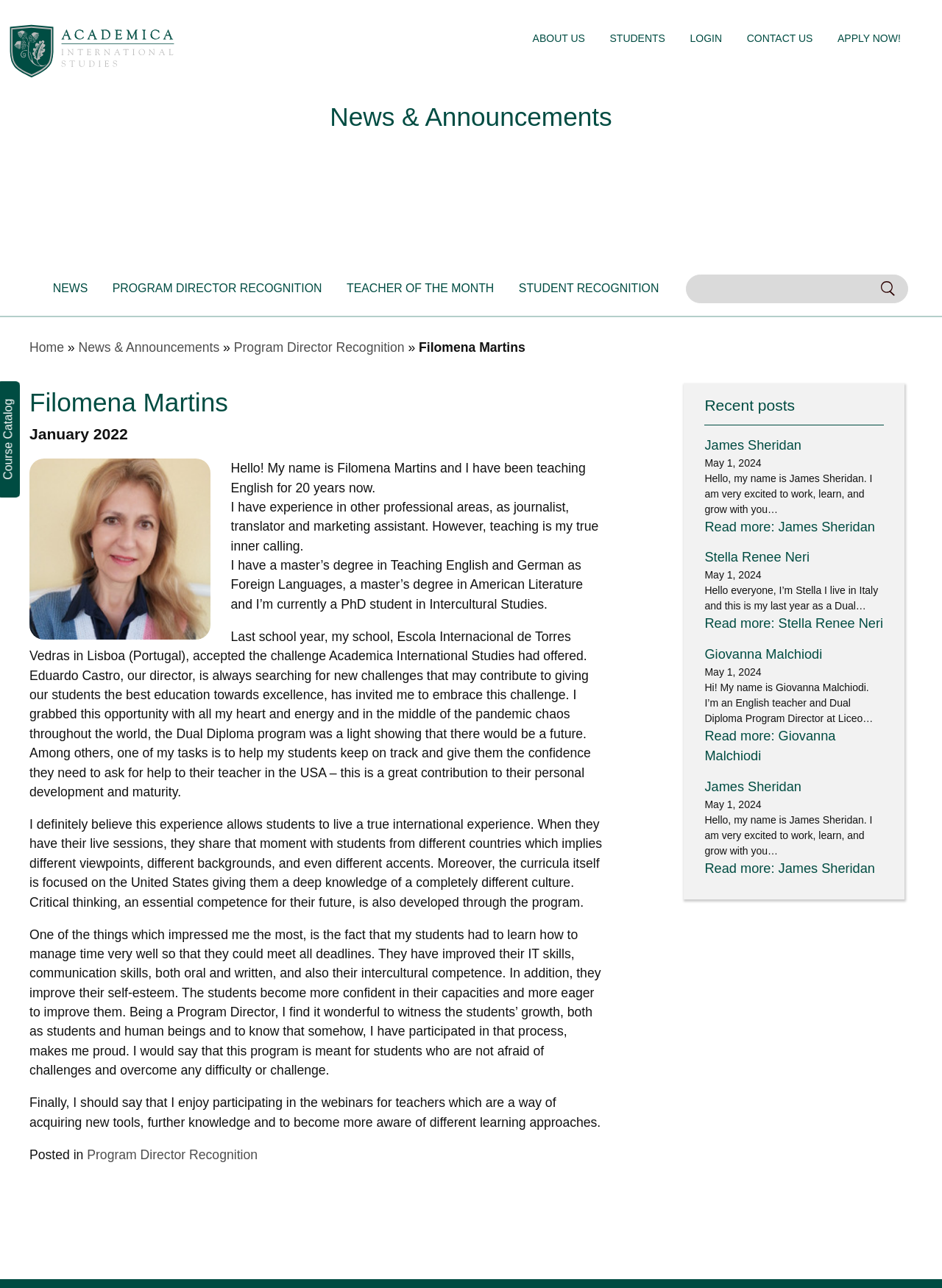Given the description of a UI element: "PROGRAM DIRECTOR RECOGNITION", identify the bounding box coordinates of the matching element in the webpage screenshot.

[0.113, 0.216, 0.348, 0.232]